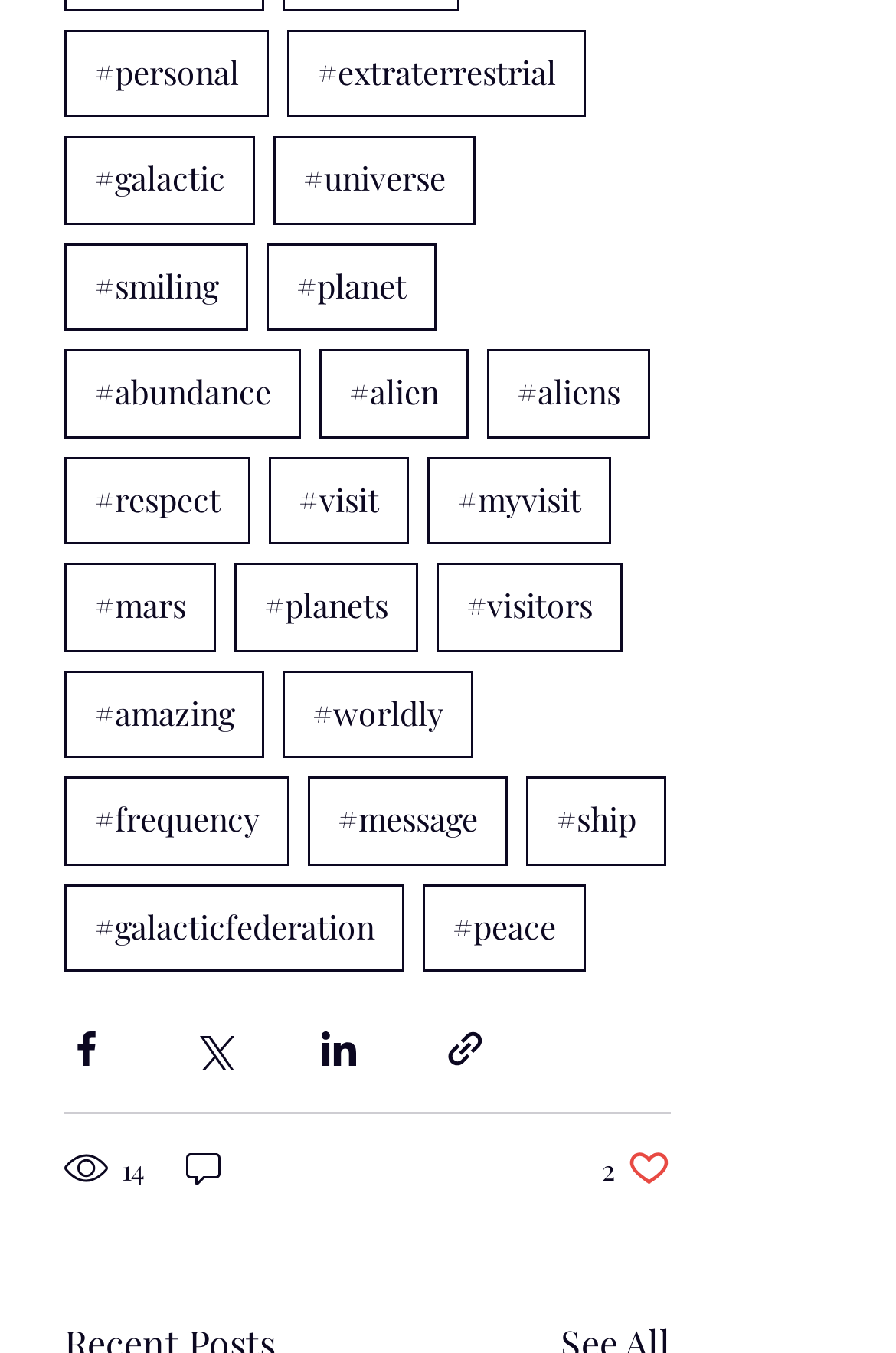Please give a short response to the question using one word or a phrase:
What is the text of the first link?

#personal